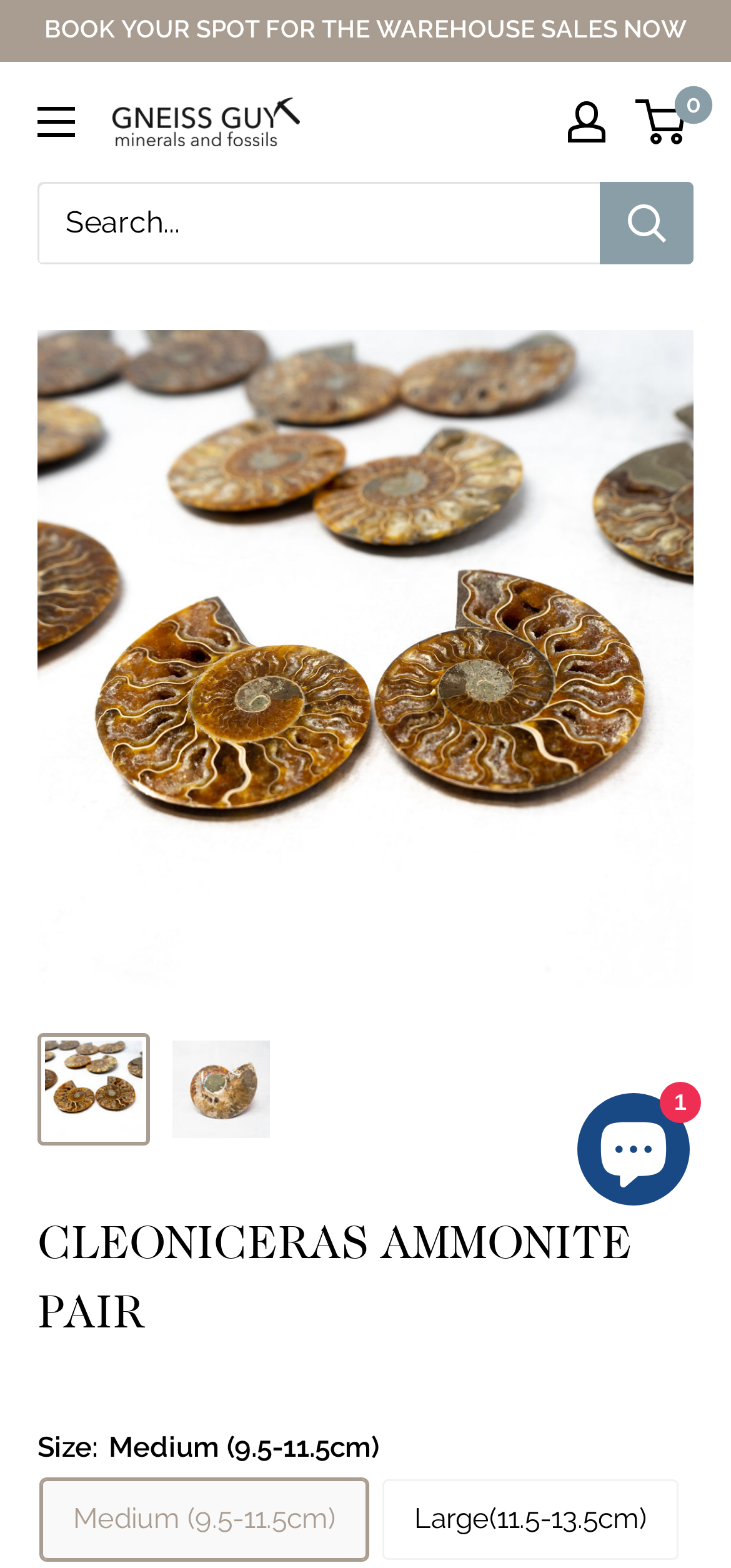Please identify the bounding box coordinates of the element's region that should be clicked to execute the following instruction: "View the product details". The bounding box coordinates must be four float numbers between 0 and 1, i.e., [left, top, right, bottom].

[0.051, 0.659, 0.205, 0.731]